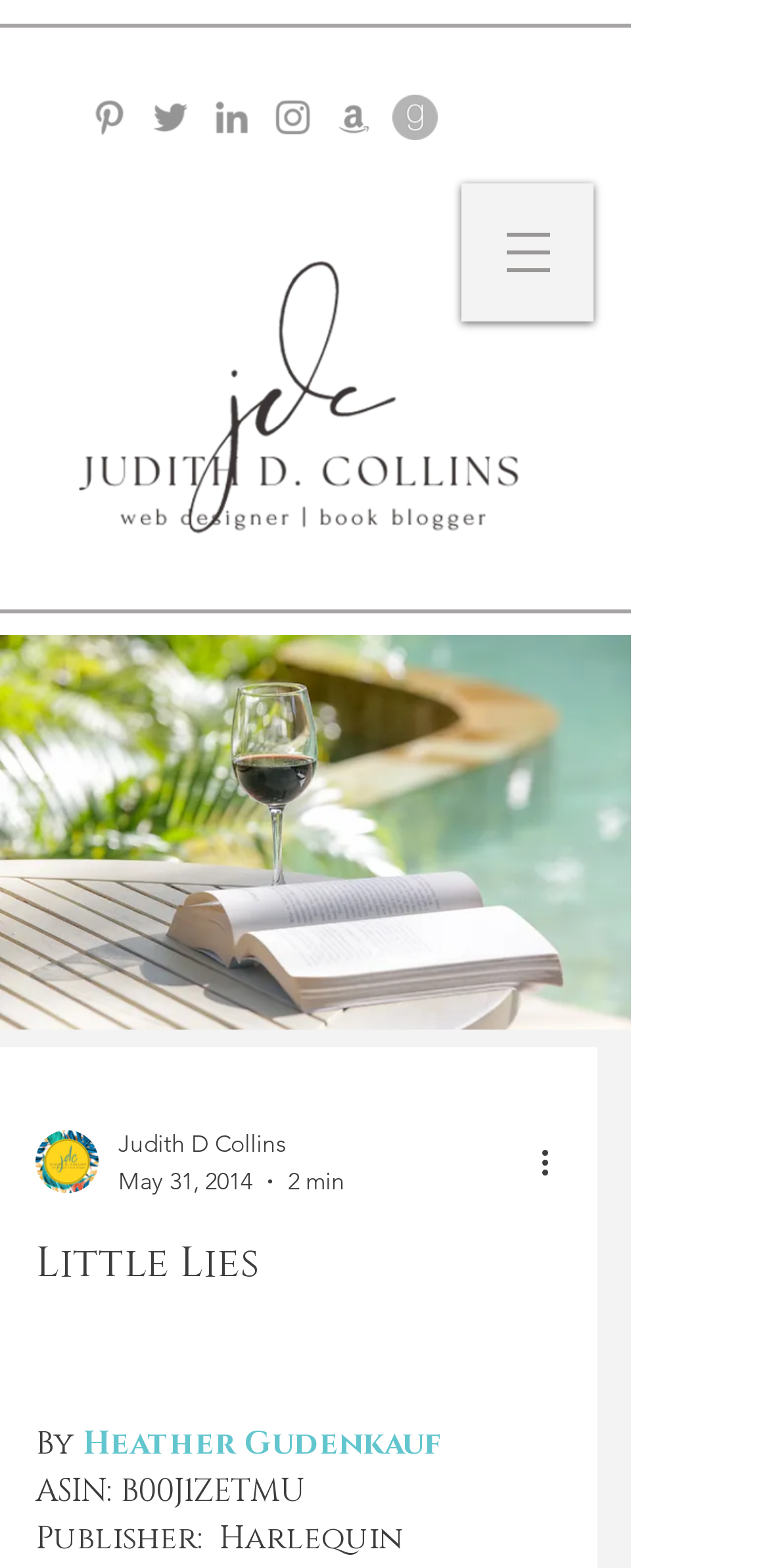Provide a brief response to the question below using one word or phrase:
What is the publisher of the book?

Harlequin